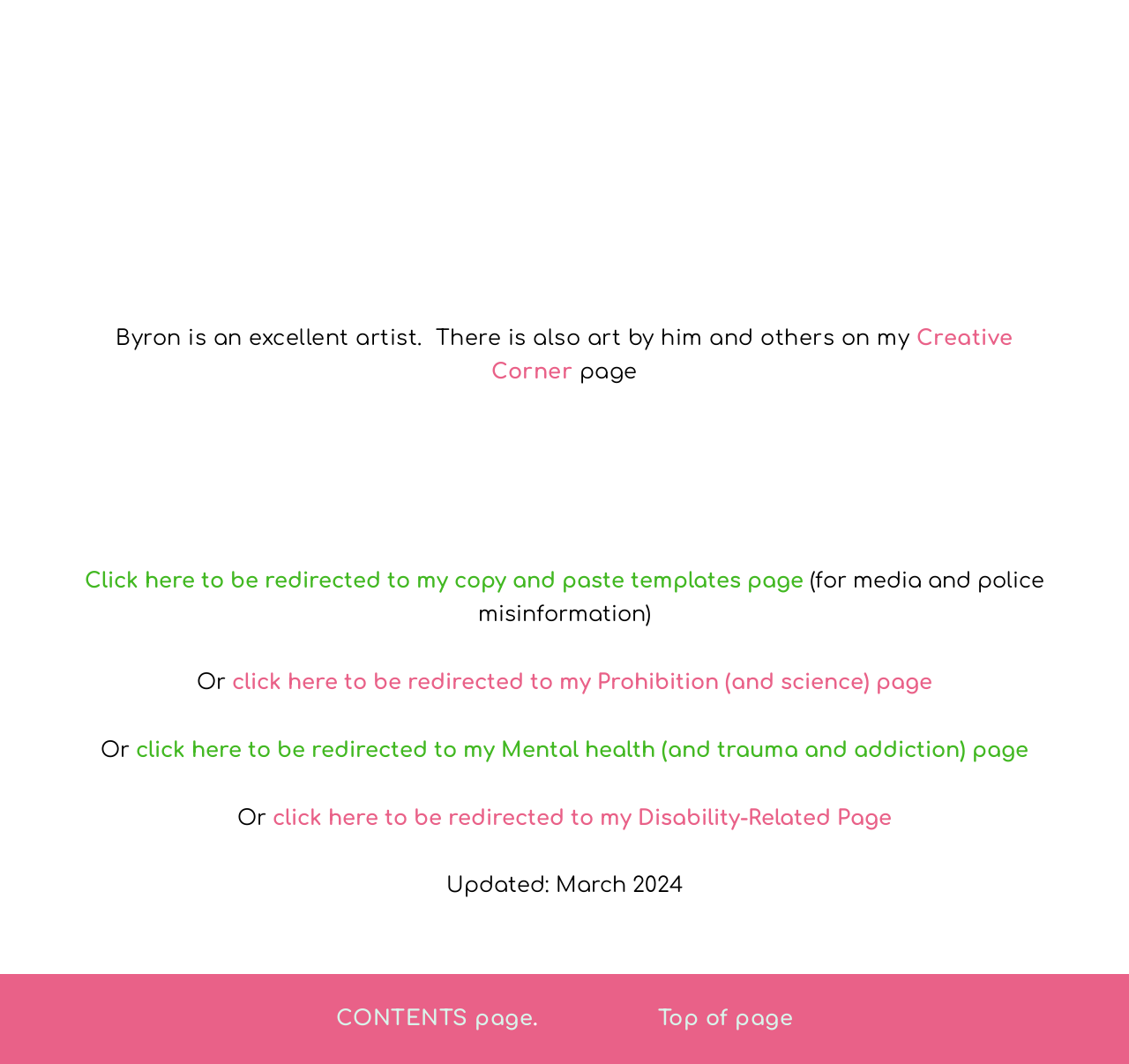Based on the provided description, "Creative Corner", find the bounding box of the corresponding UI element in the screenshot.

[0.435, 0.307, 0.897, 0.361]